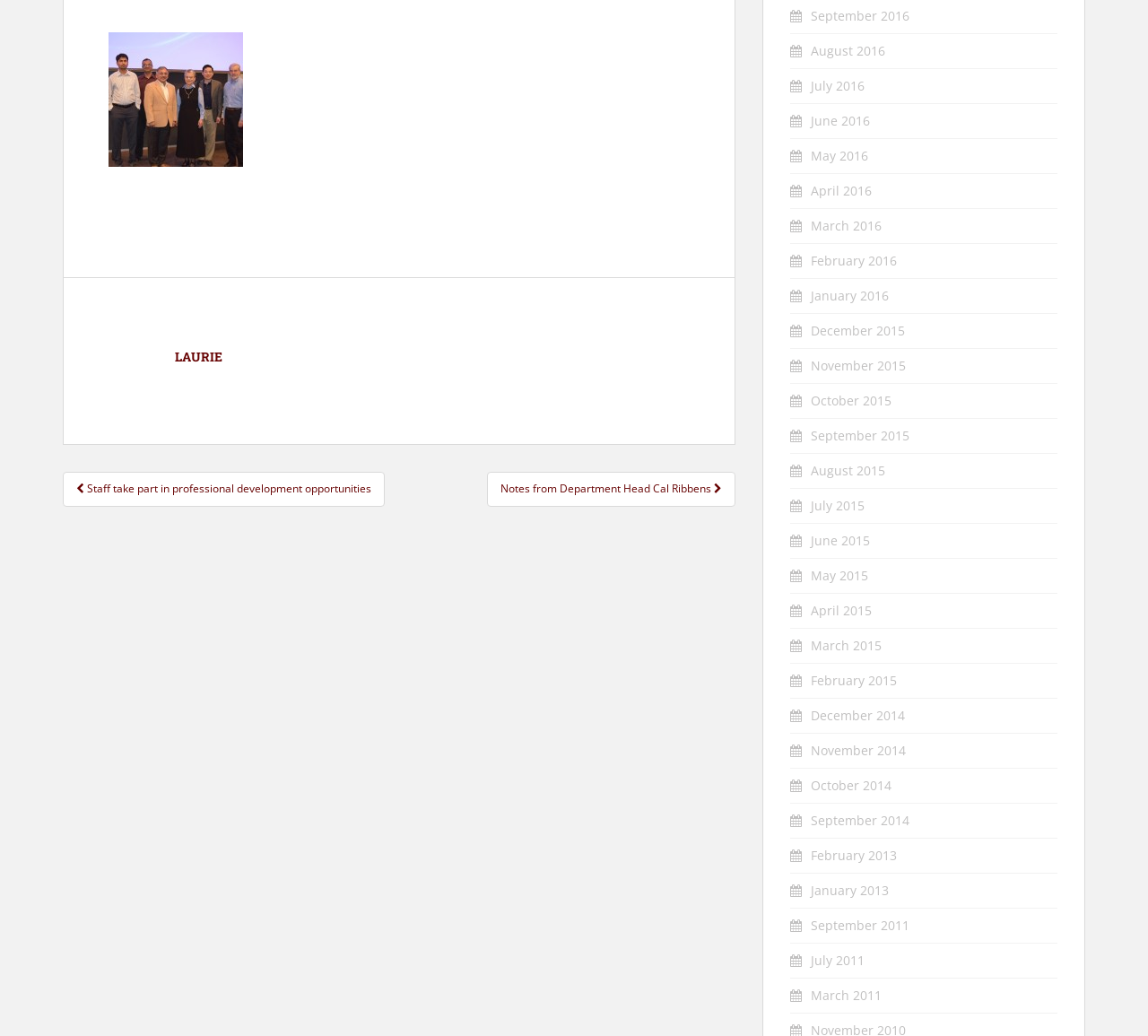Use a single word or phrase to answer the following:
What is the topic of the post navigation section?

Staff development